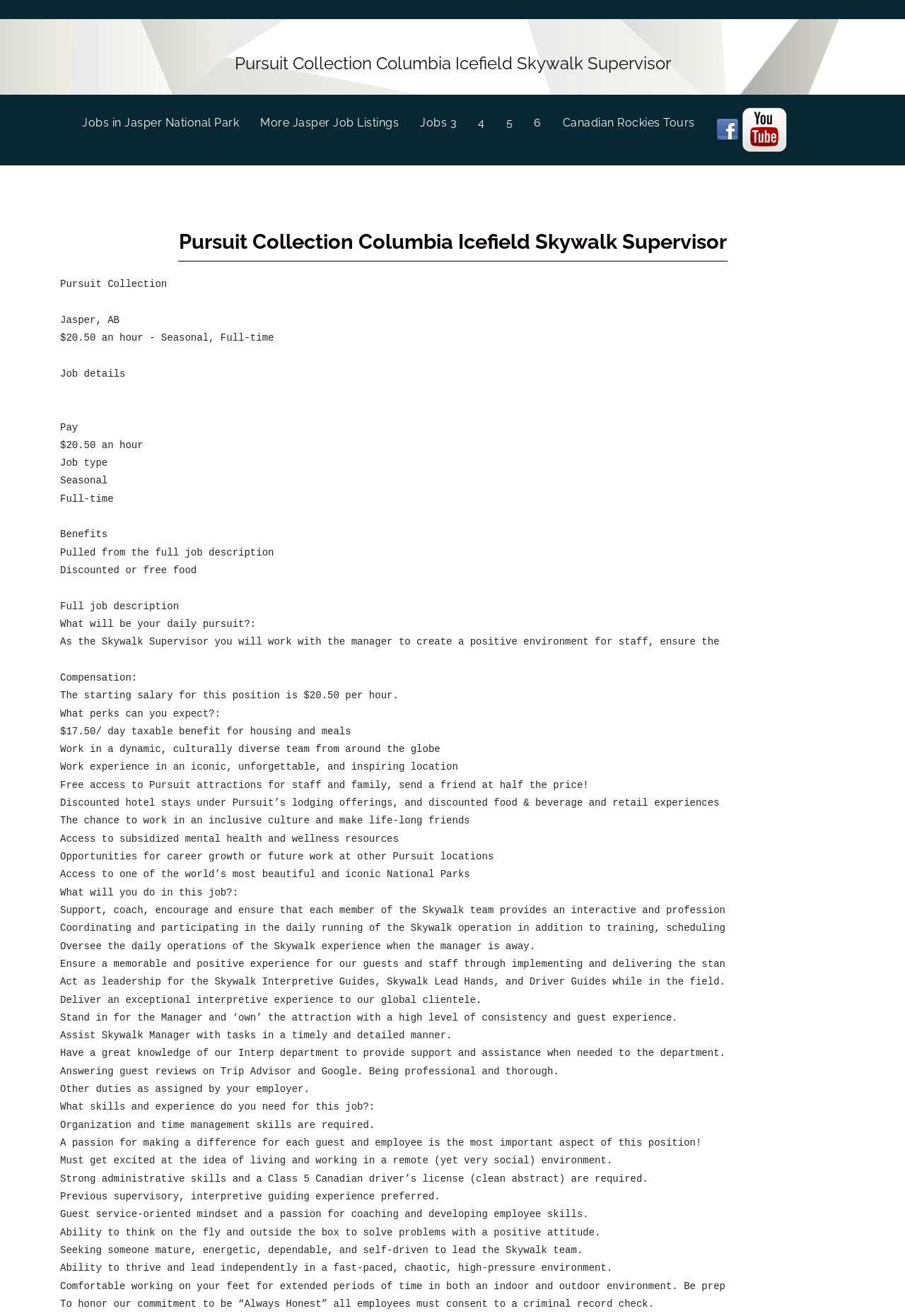Kindly provide the bounding box coordinates of the section you need to click on to fulfill the given instruction: "Watch Wildlife on Video".

[0.819, 0.094, 0.869, 0.102]